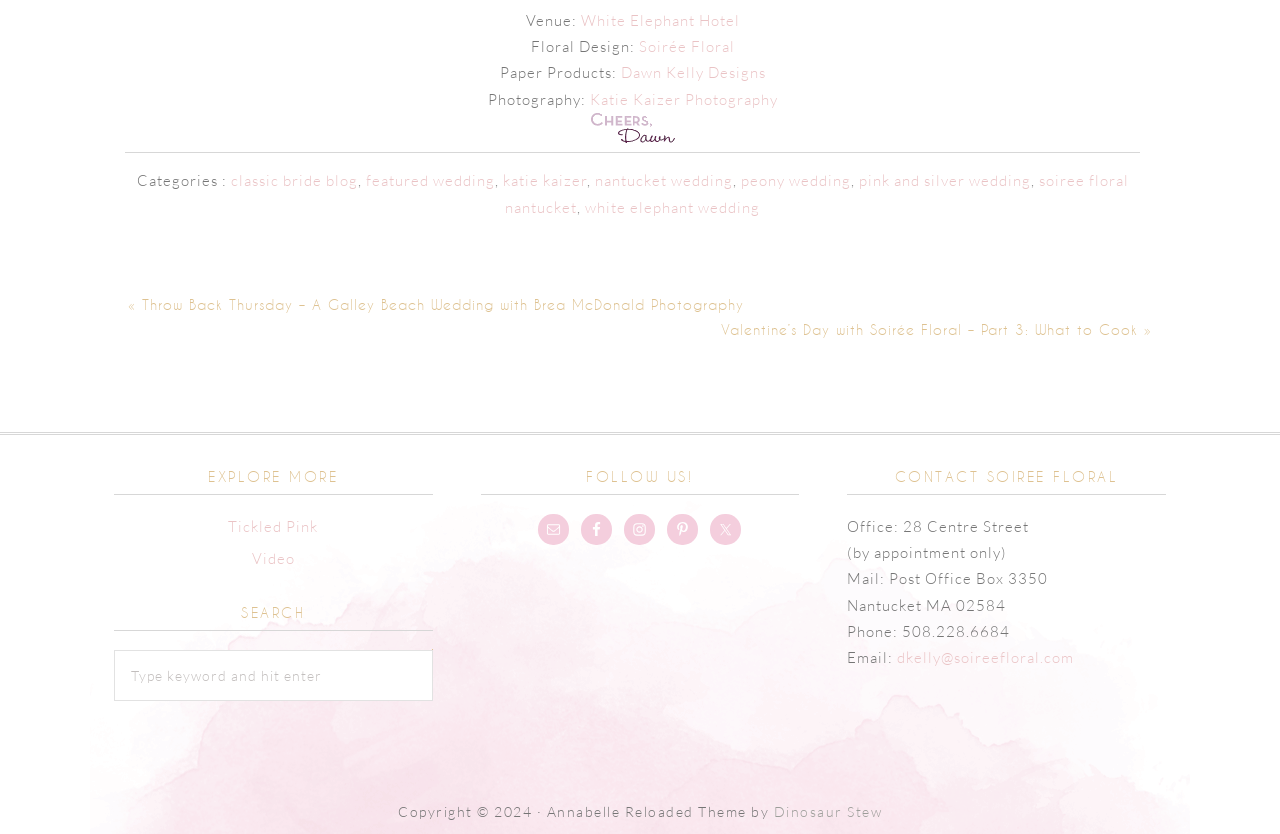Locate the bounding box coordinates for the element described below: "featured wedding". The coordinates must be four float values between 0 and 1, formatted as [left, top, right, bottom].

[0.286, 0.205, 0.386, 0.228]